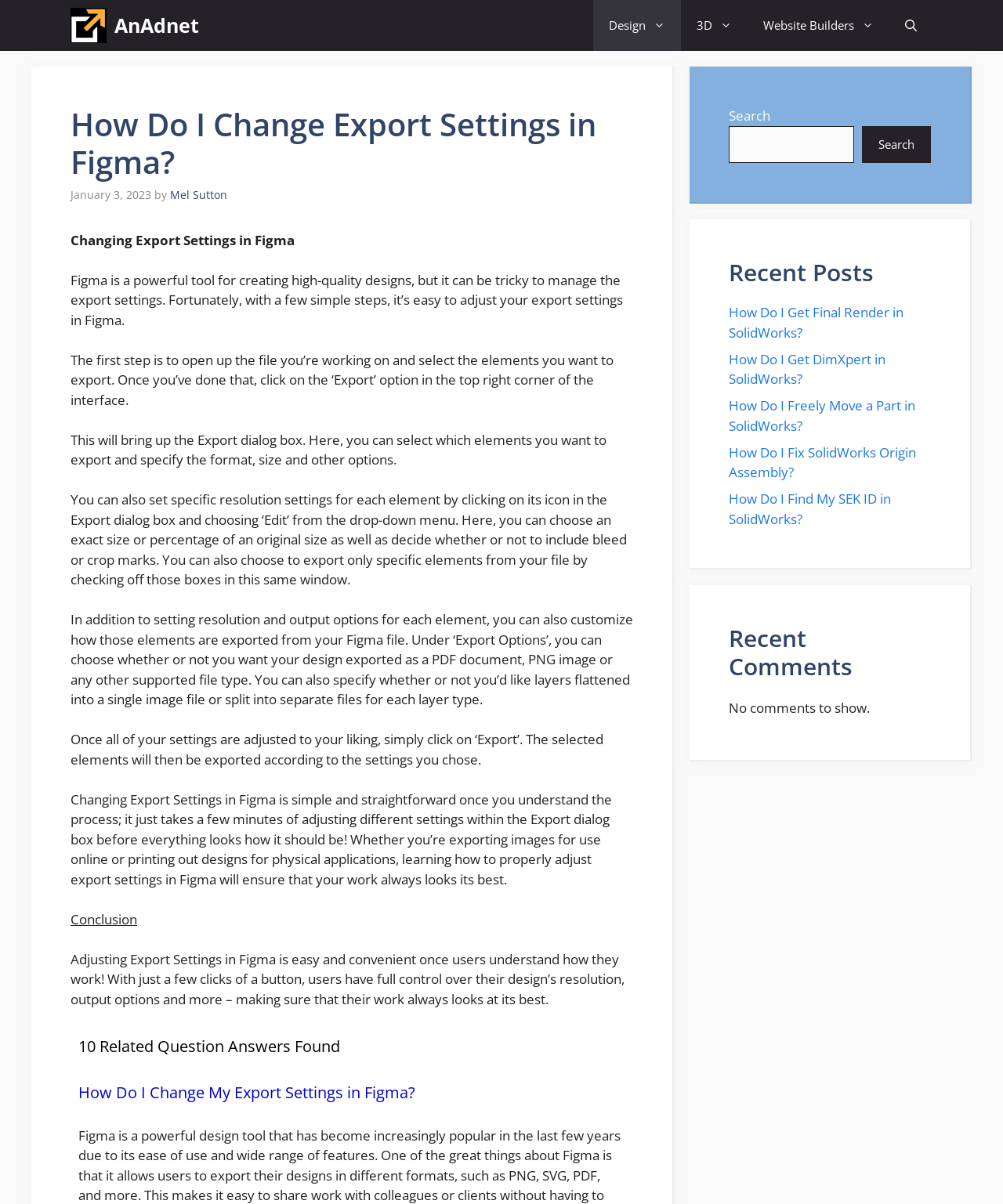Highlight the bounding box coordinates of the element you need to click to perform the following instruction: "Click on the 'AnAdnet' logo."

[0.07, 0.0, 0.106, 0.042]